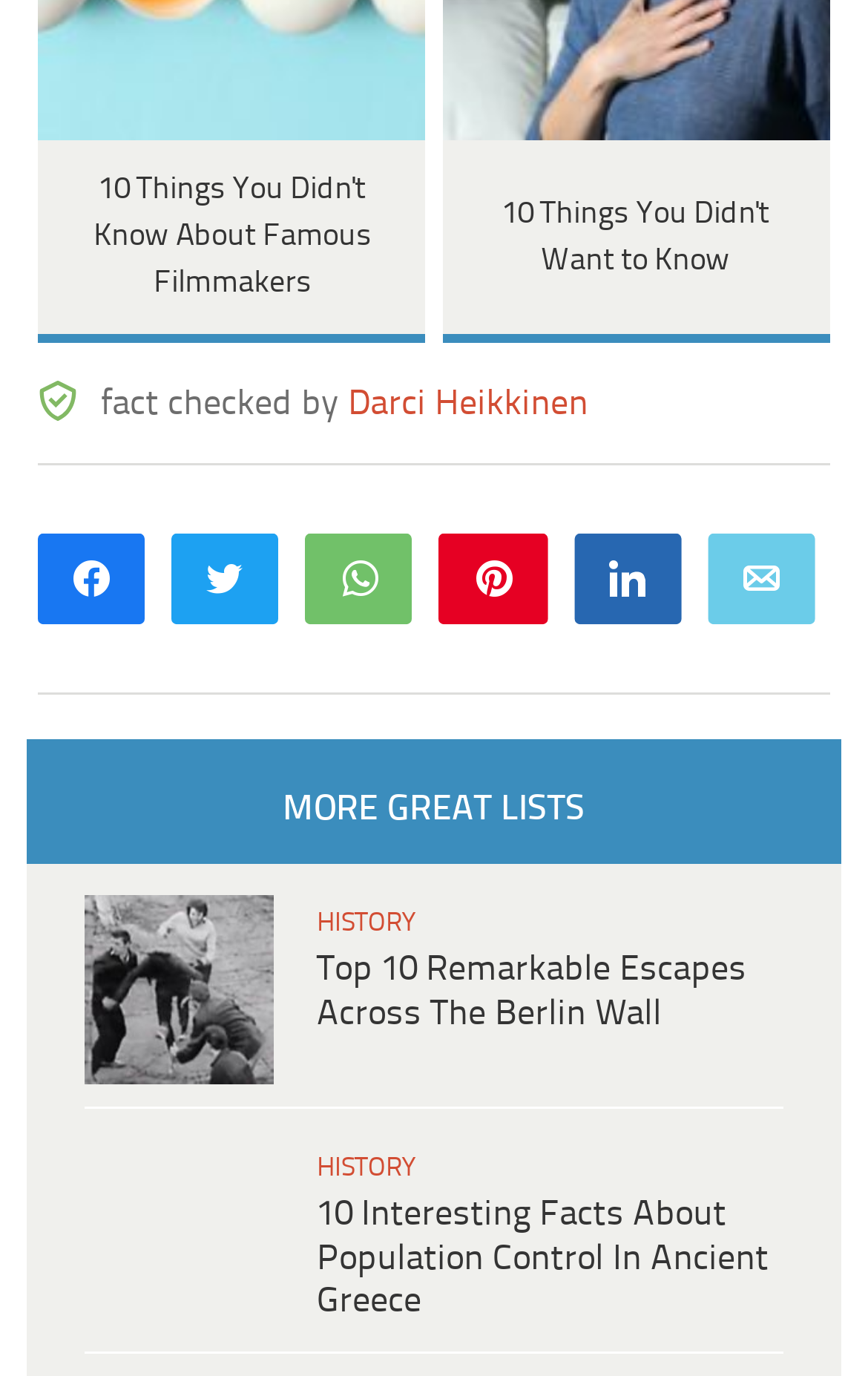Please identify the bounding box coordinates of the clickable area that will allow you to execute the instruction: "Share on Twitter".

[0.202, 0.39, 0.32, 0.448]